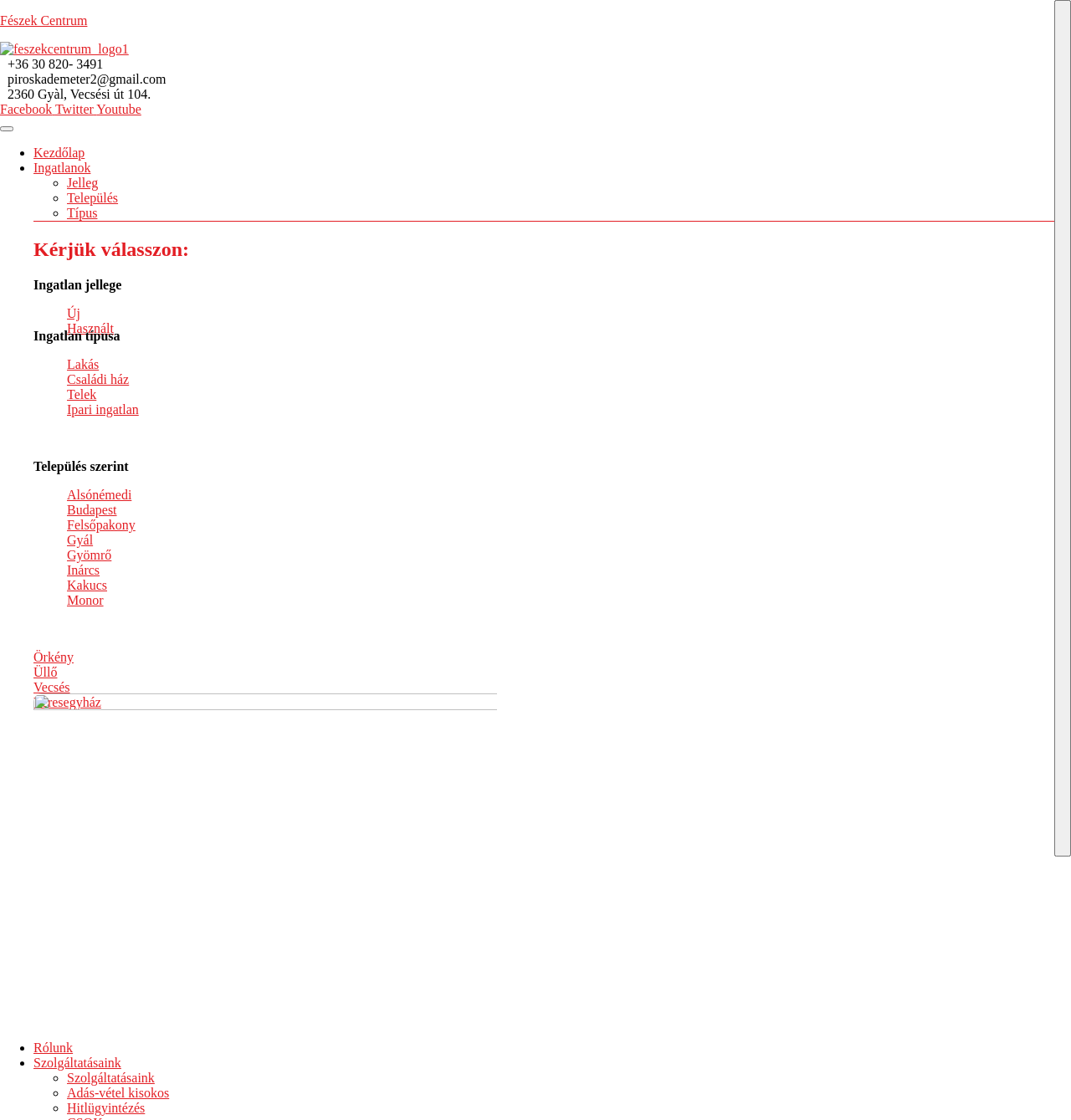Please identify the bounding box coordinates of the clickable element to fulfill the following instruction: "Click the Fészek Centrum logo". The coordinates should be four float numbers between 0 and 1, i.e., [left, top, right, bottom].

[0.0, 0.037, 1.0, 0.051]